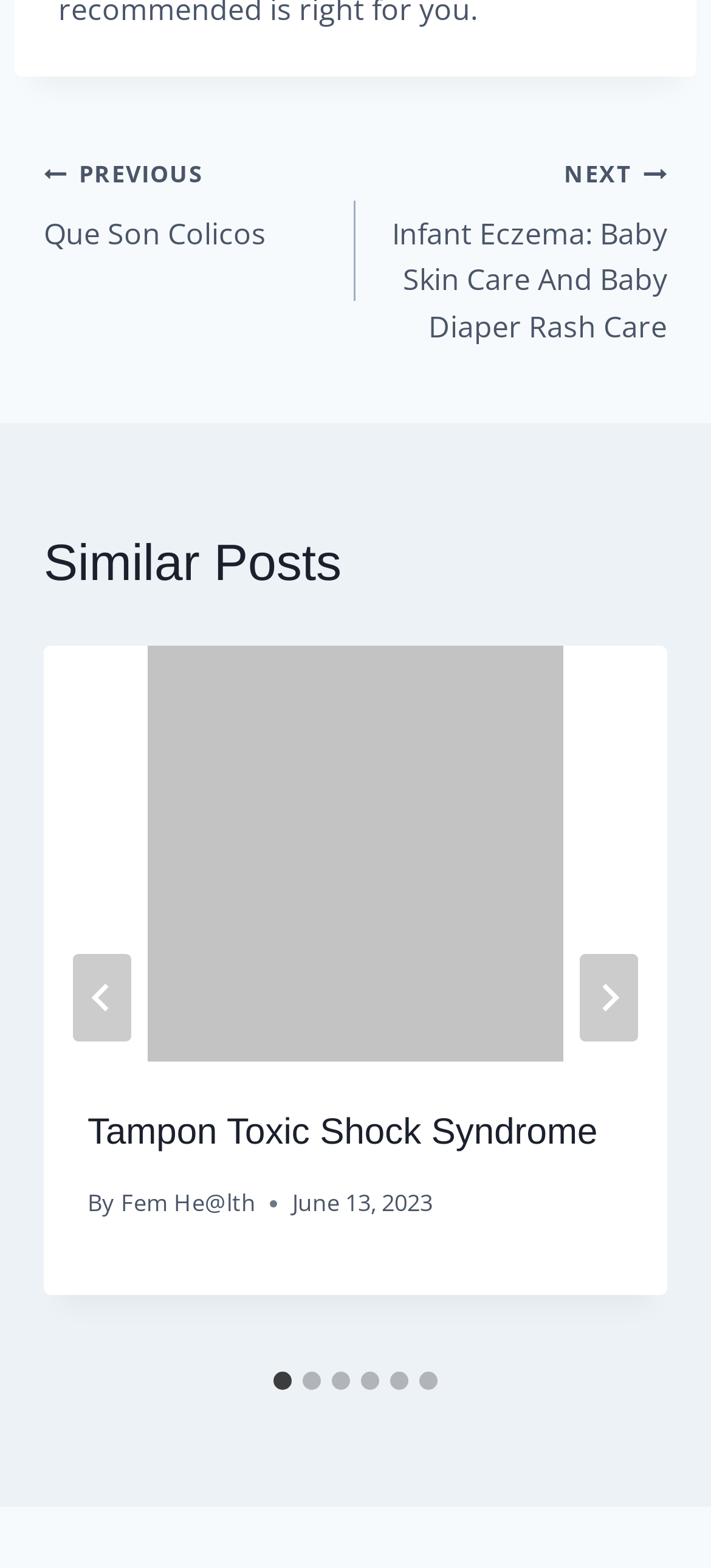What is the title of the first similar post?
Answer with a single word or phrase, using the screenshot for reference.

Tampon Toxic Shock Syndrome